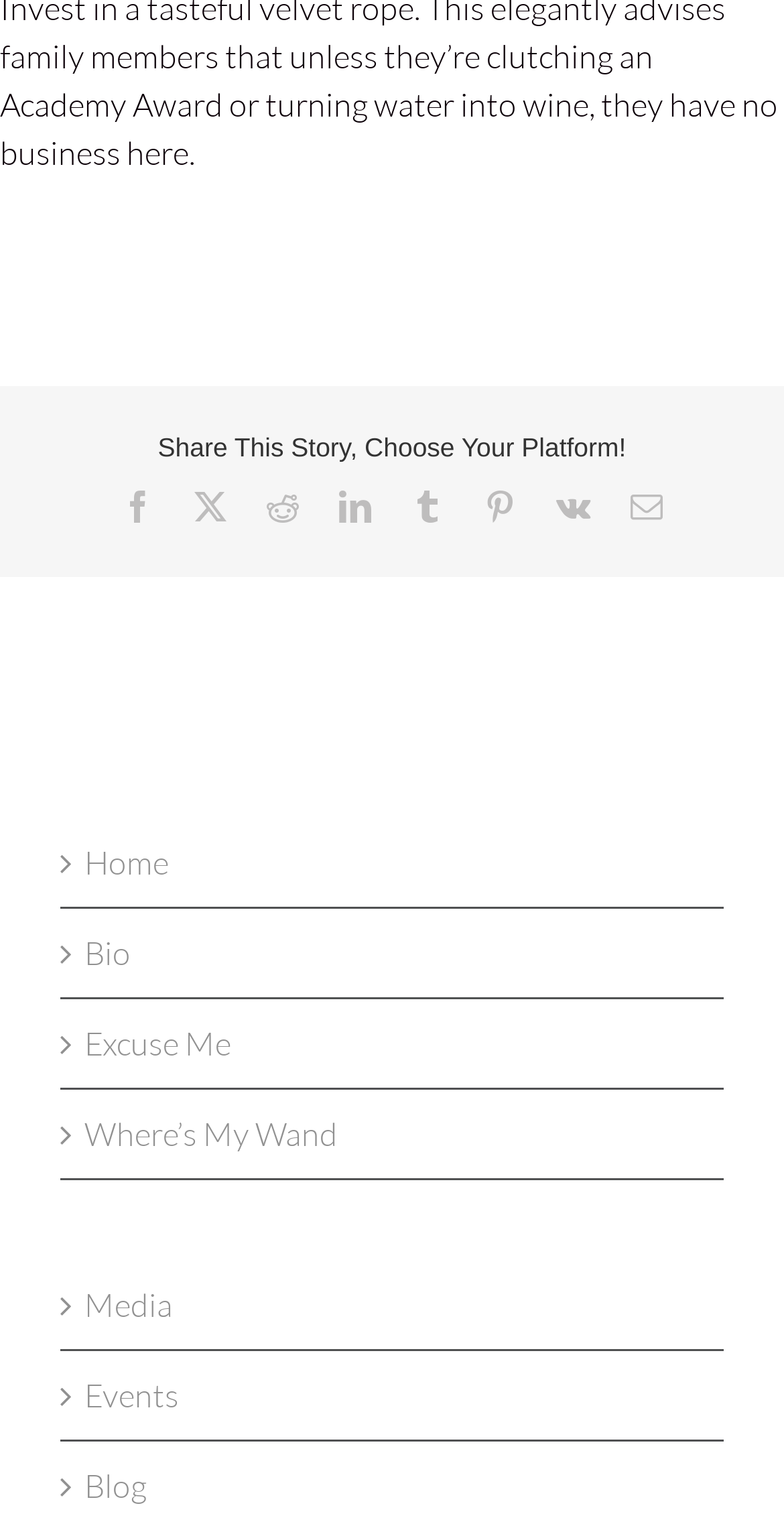What are the main categories on this website?
Using the details from the image, give an elaborate explanation to answer the question.

The webpage has a series of links on the left side, including 'Home', 'Bio', 'Excuse Me', 'Where’s My Wand', 'Media', 'Events', and 'Blog', which suggest that these are the main categories or sections of the website.